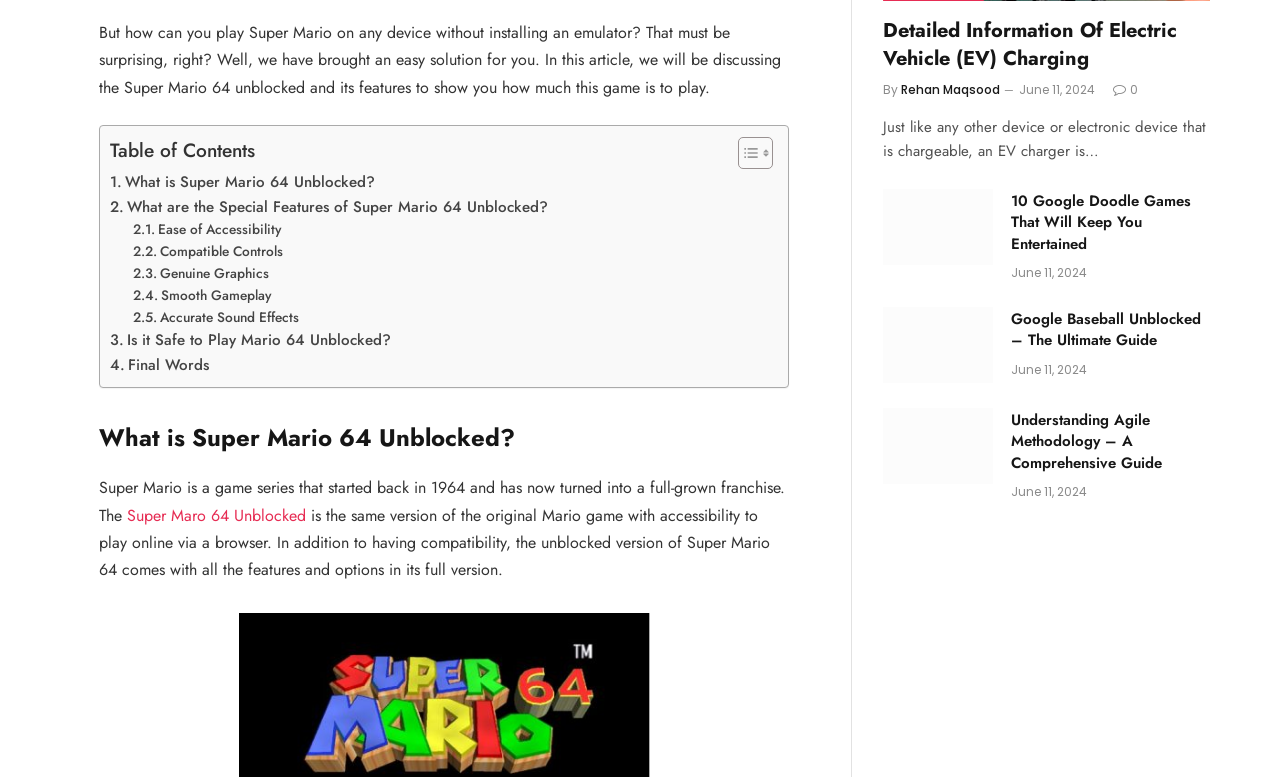Based on the element description: "value="Search"", identify the bounding box coordinates for this UI element. The coordinates must be four float numbers between 0 and 1, listed as [left, top, right, bottom].

None